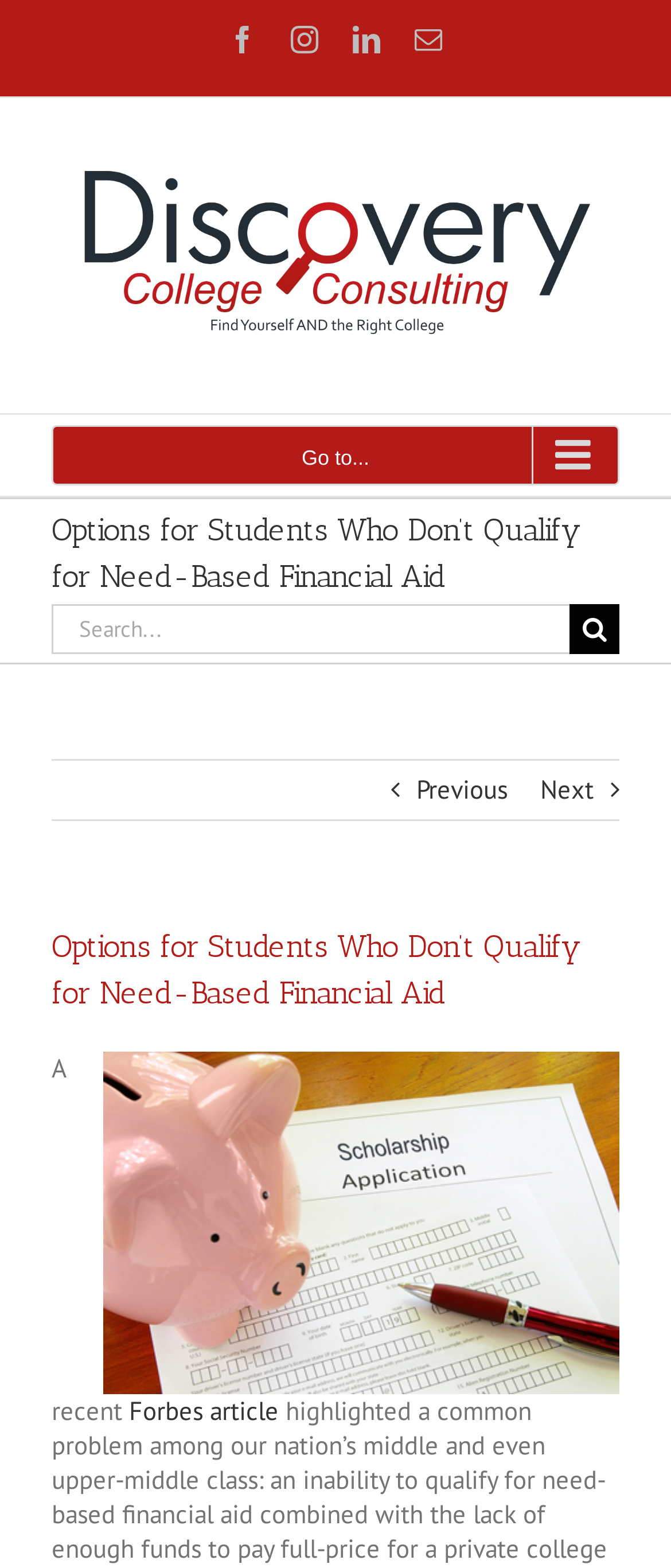Could you please study the image and provide a detailed answer to the question:
What is the topic of the article?

I read the text on the webpage and found that the article is discussing options for students who don't qualify for need-based financial aid, and it mentions a recent Forbes article, so the topic of the article is related to merit scholarships.